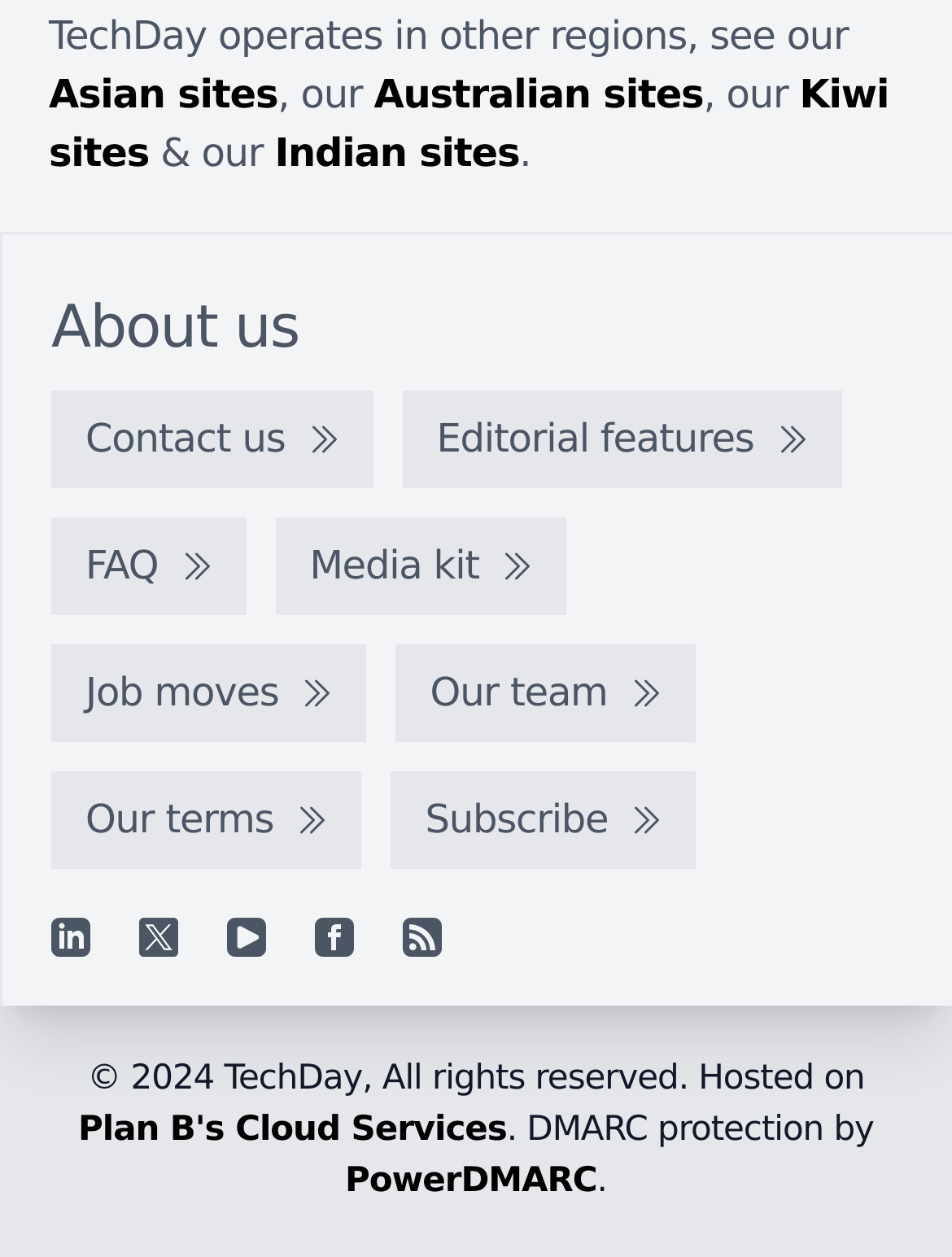What regions does TechDay operate in?
Please use the image to deliver a detailed and complete answer.

Based on the links provided at the top of the webpage, TechDay operates in Asian, Australian, Kiwi, and Indian regions.